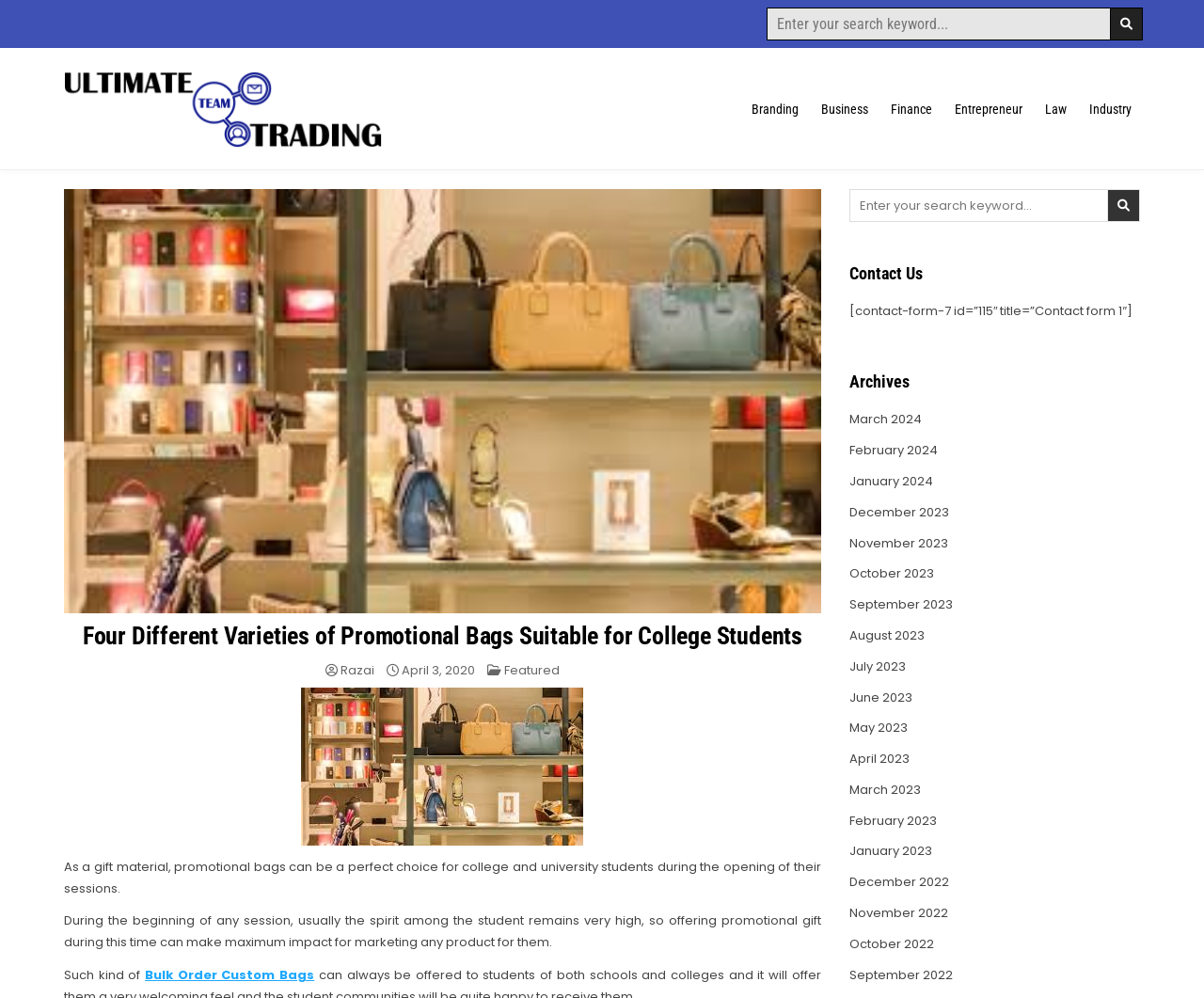Identify the bounding box coordinates of the HTML element based on this description: "Featured".

[0.419, 0.662, 0.465, 0.68]